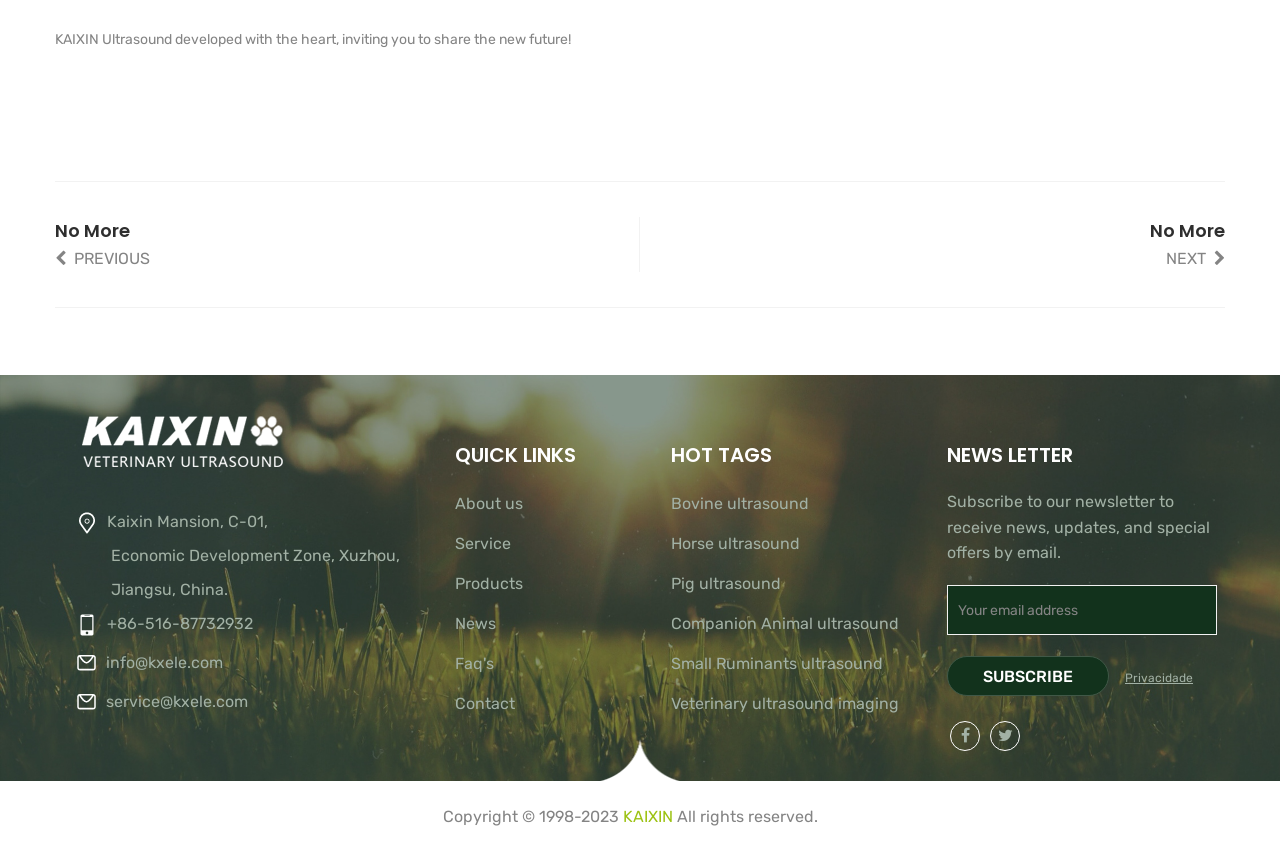Locate the bounding box coordinates of the element that needs to be clicked to carry out the instruction: "Subscribe to the newsletter". The coordinates should be given as four float numbers ranging from 0 to 1, i.e., [left, top, right, bottom].

[0.74, 0.769, 0.866, 0.816]